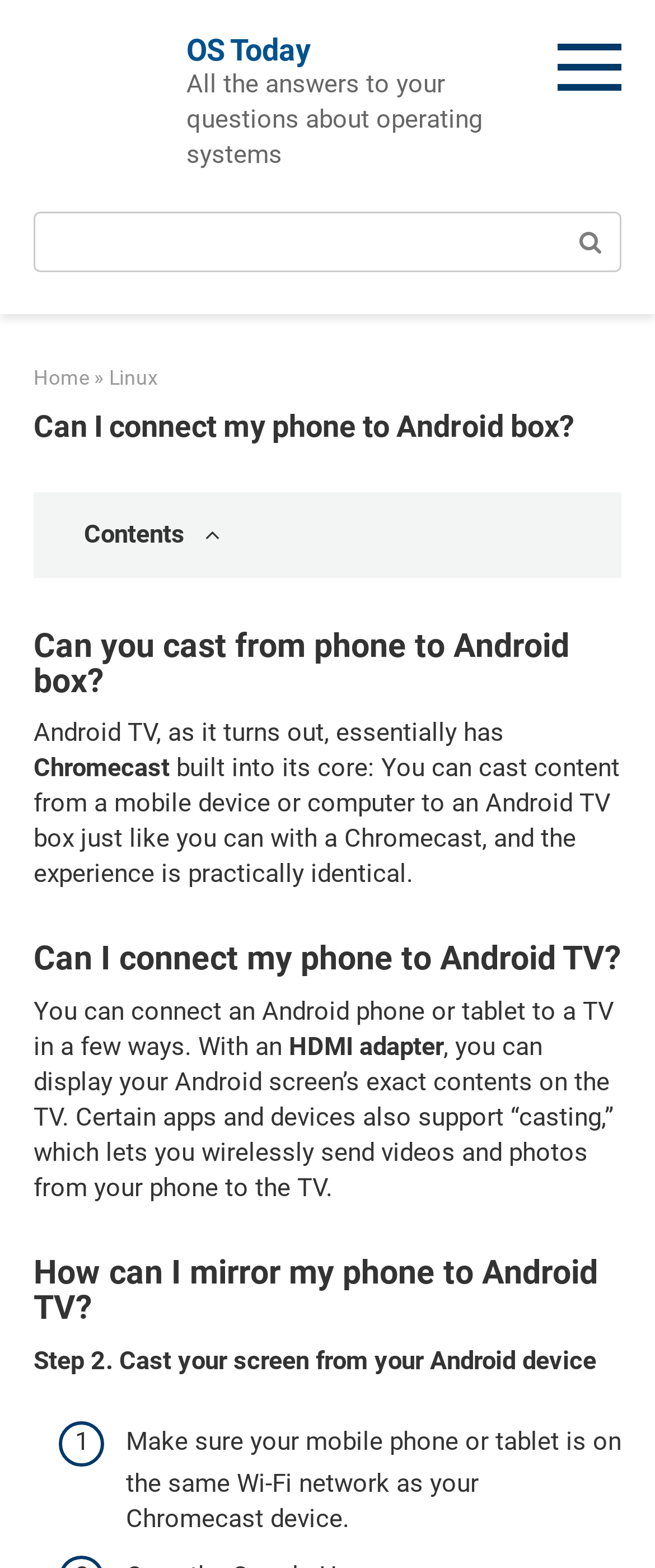Consider the image and give a detailed and elaborate answer to the question: 
What is required for casting a screen from an Android device?

According to the webpage, to cast your screen from an Android device, you need to make sure your mobile phone or tablet is on the same Wi-Fi network as your Chromecast device.